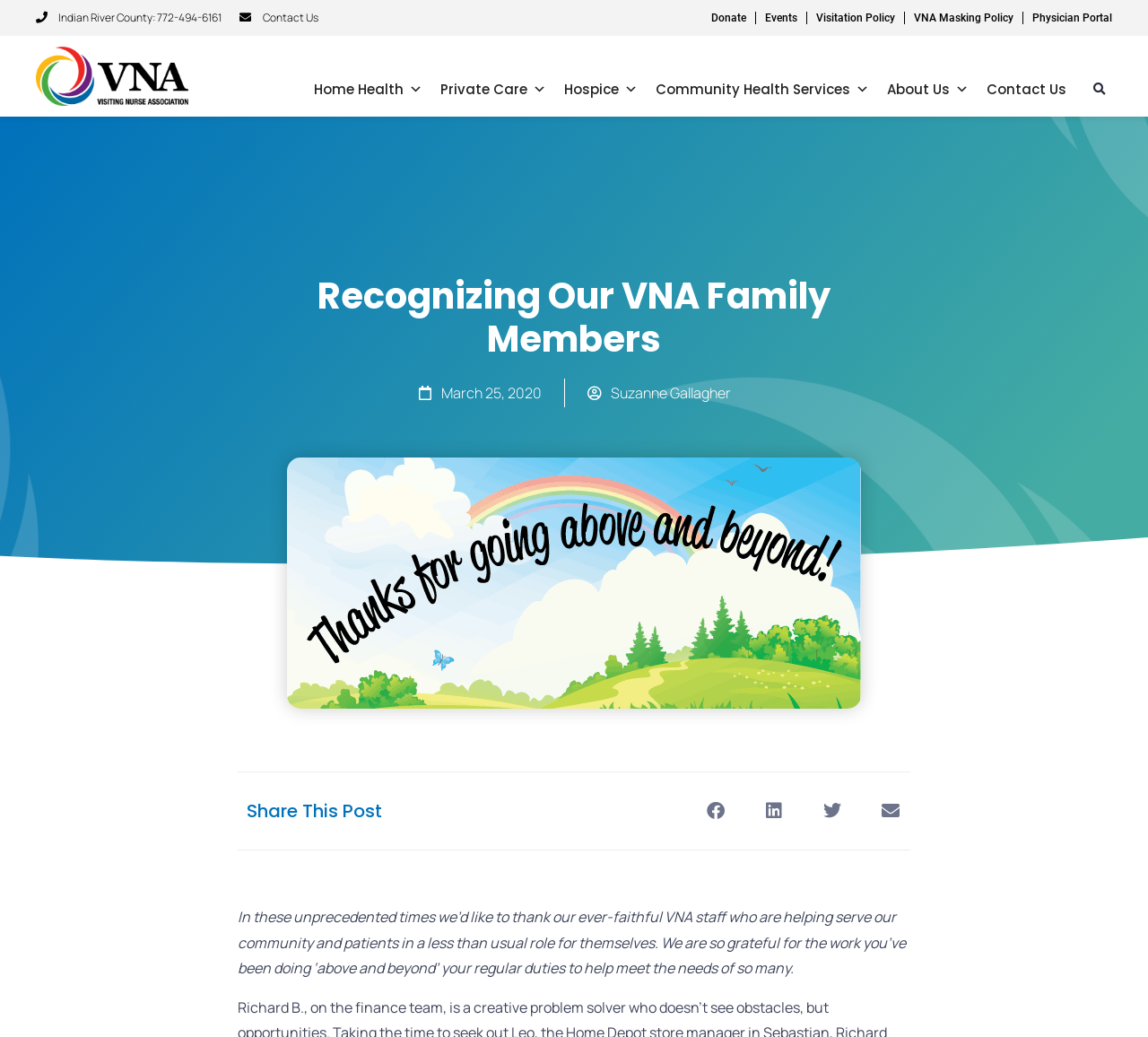Please specify the bounding box coordinates for the clickable region that will help you carry out the instruction: "View trending topics".

None